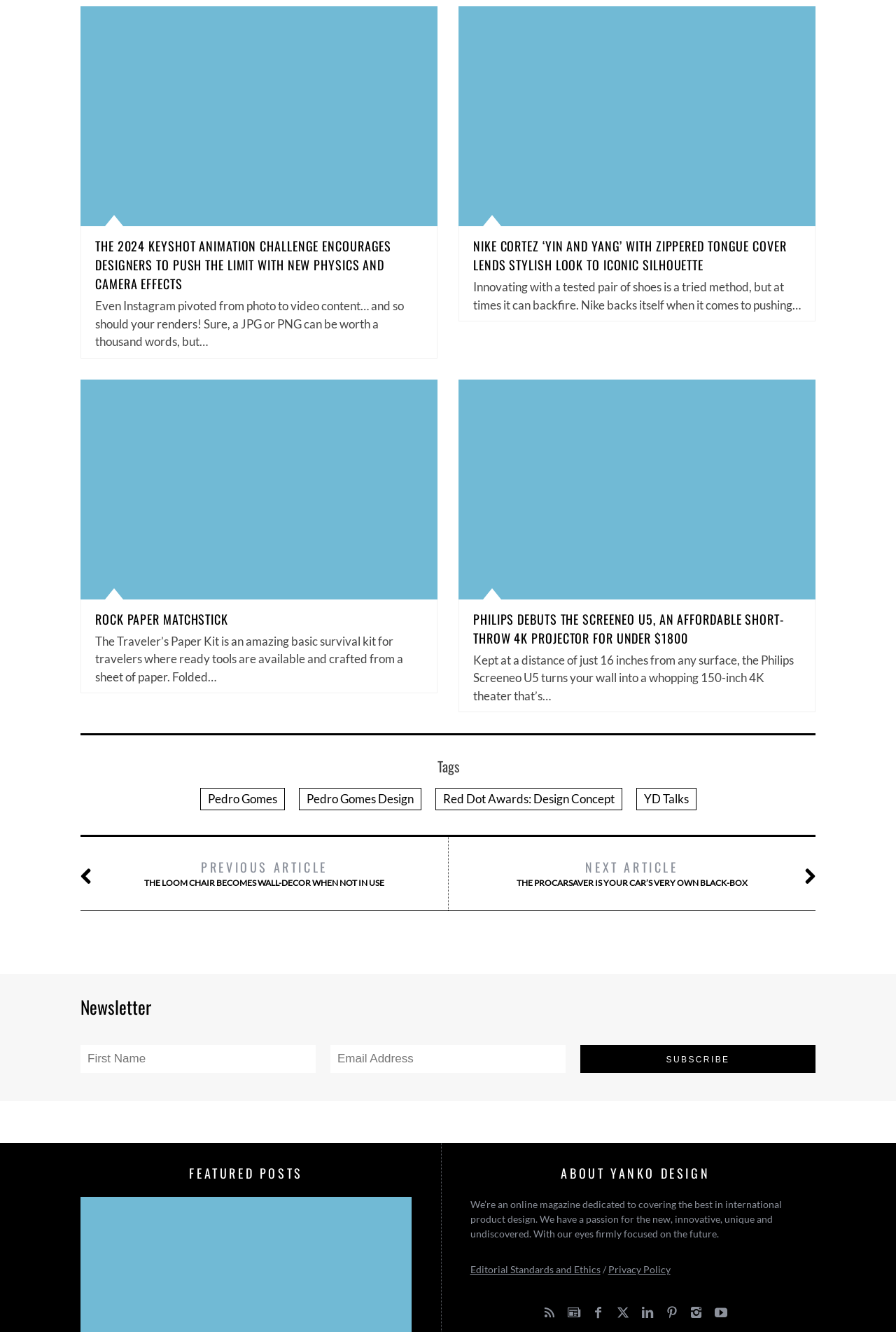Find the bounding box coordinates for the UI element that matches this description: "Red Dot Awards: Design Concept".

[0.486, 0.591, 0.694, 0.608]